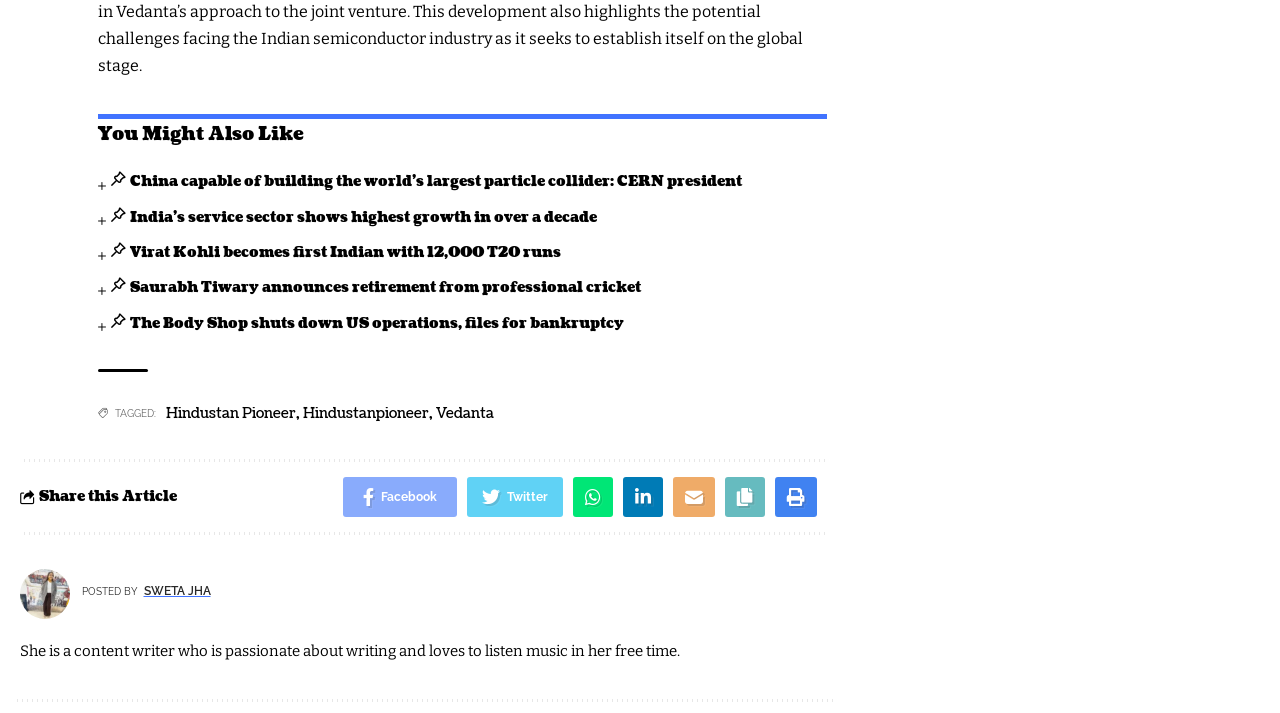What is the name of the publication?
Refer to the image and give a detailed answer to the question.

I found the name of the publication by looking at the static text element 'TAGGED:' and its corresponding link element 'Hindustan Pioneer', which indicates the name of the publication.